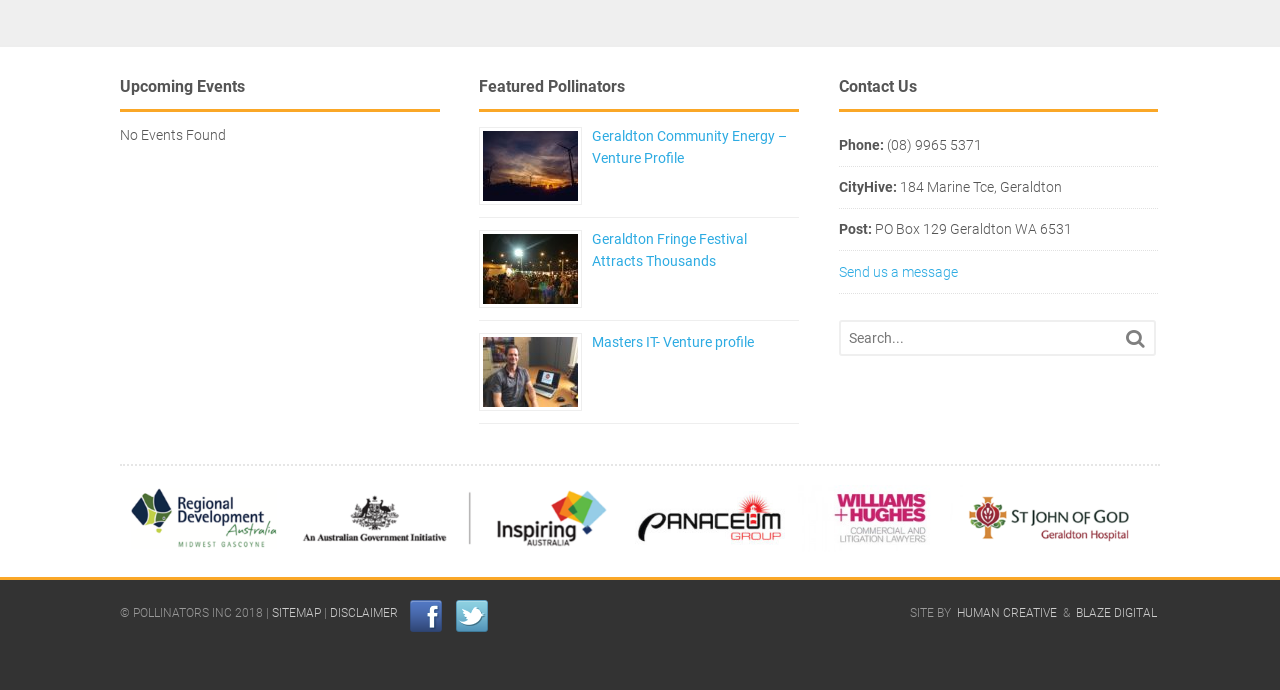Pinpoint the bounding box coordinates of the element to be clicked to execute the instruction: "Leave a comment".

None